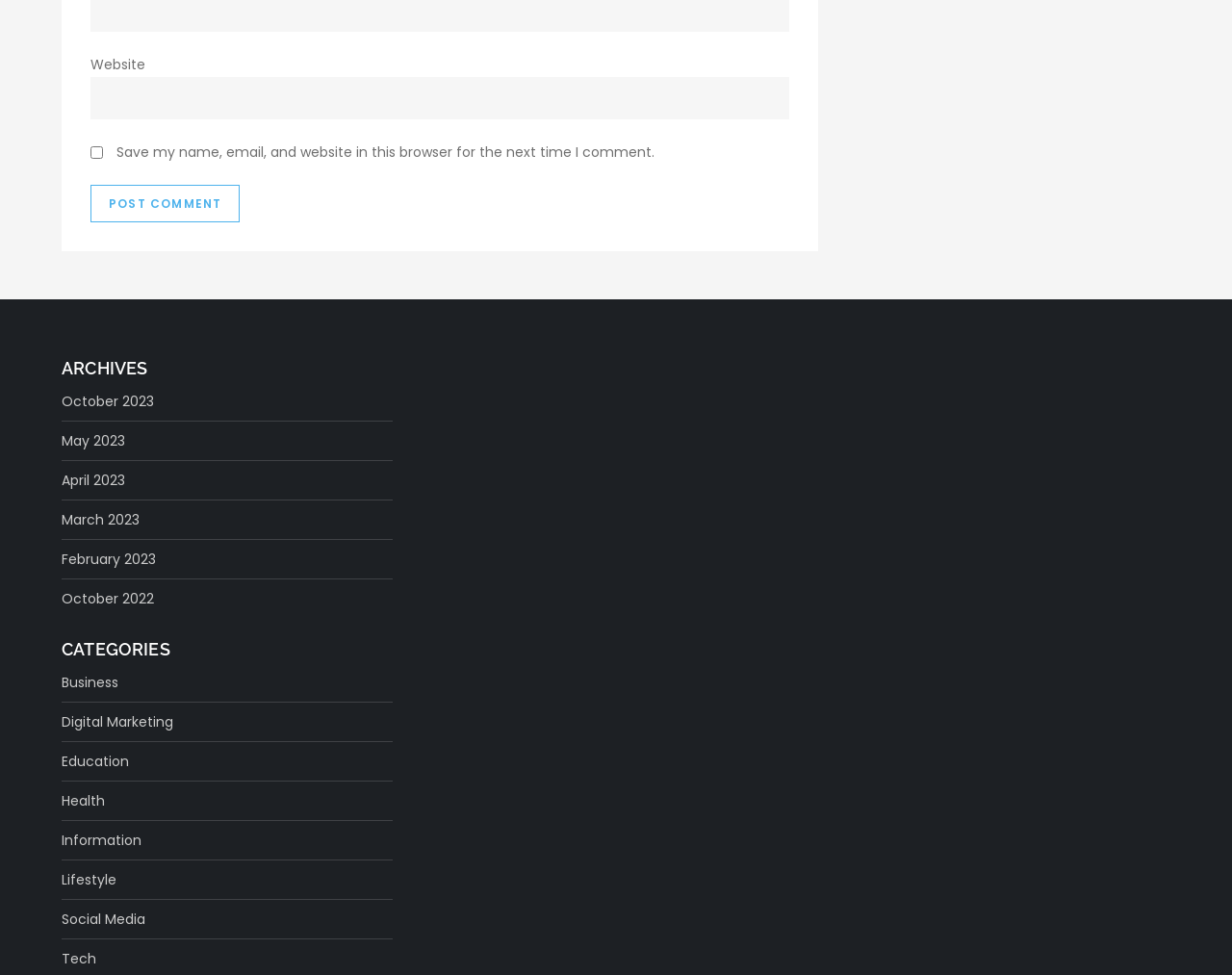Please indicate the bounding box coordinates for the clickable area to complete the following task: "Enter website". The coordinates should be specified as four float numbers between 0 and 1, i.e., [left, top, right, bottom].

[0.073, 0.079, 0.641, 0.122]